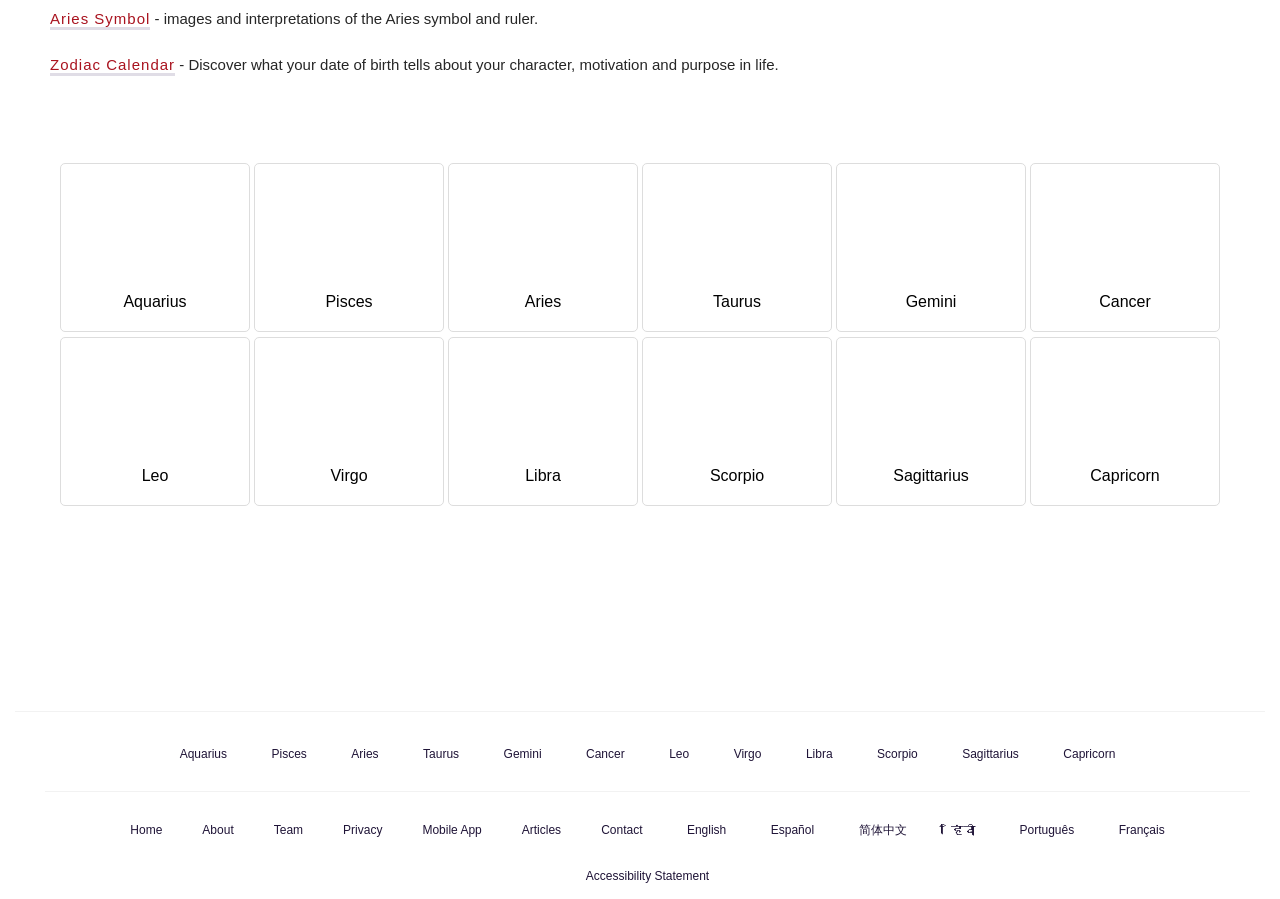Locate the bounding box coordinates of the element that should be clicked to fulfill the instruction: "Post a comment".

None